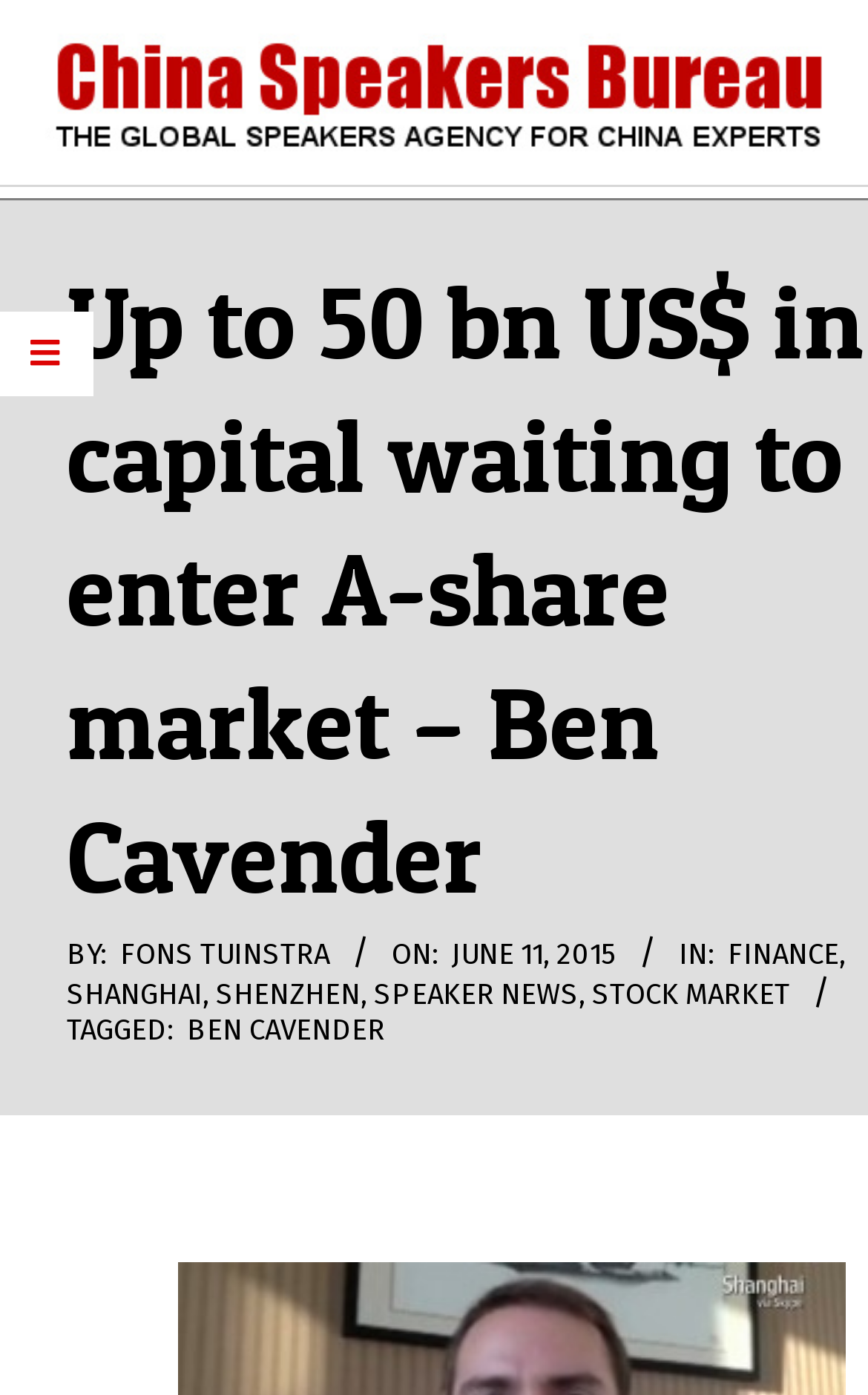Identify the bounding box coordinates of the clickable section necessary to follow the following instruction: "View FONS TUINSTRA's profile". The coordinates should be presented as four float numbers from 0 to 1, i.e., [left, top, right, bottom].

[0.138, 0.672, 0.379, 0.696]